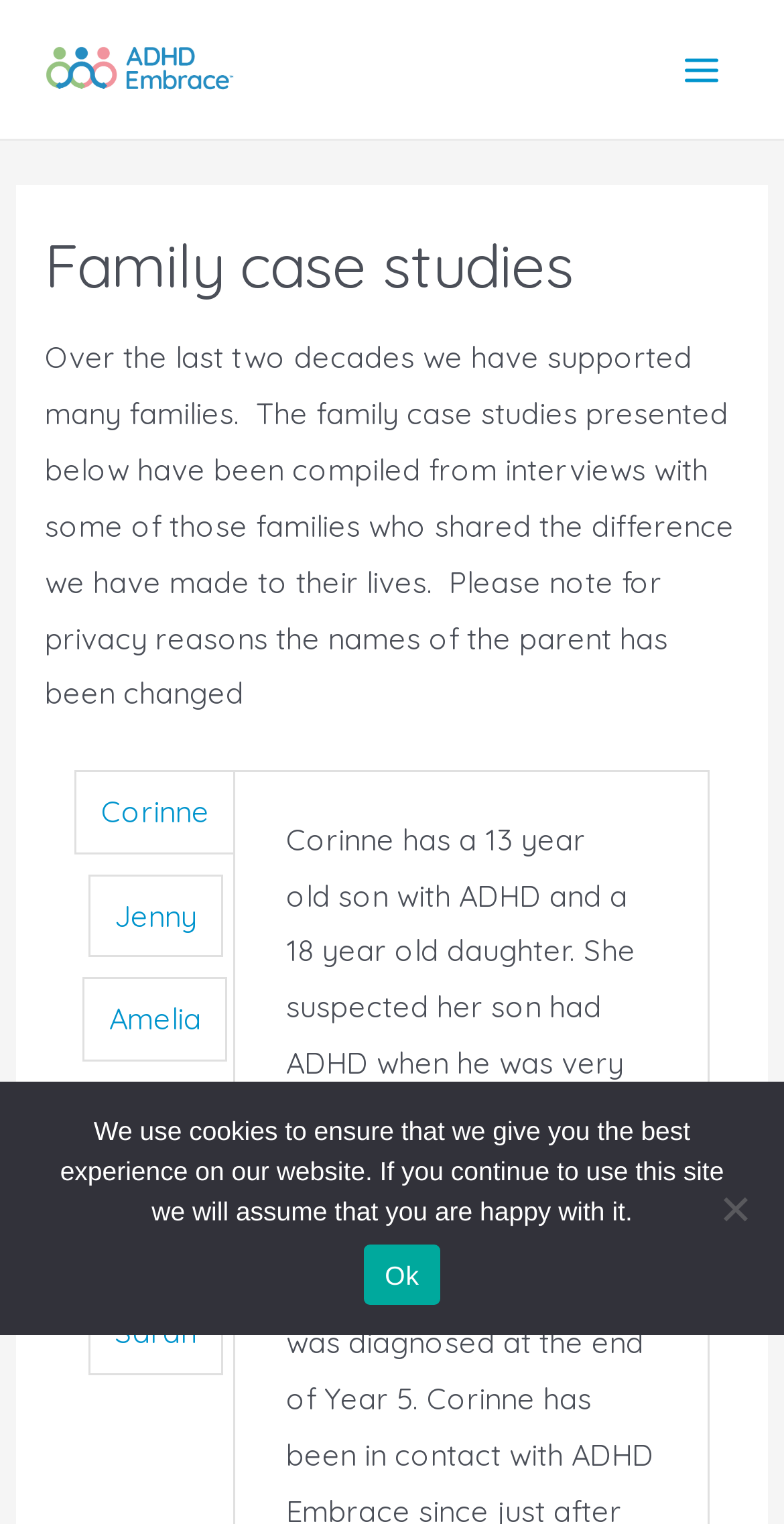Given the element description: "Main Menu", predict the bounding box coordinates of this UI element. The coordinates must be four float numbers between 0 and 1, given as [left, top, right, bottom].

[0.841, 0.018, 0.949, 0.073]